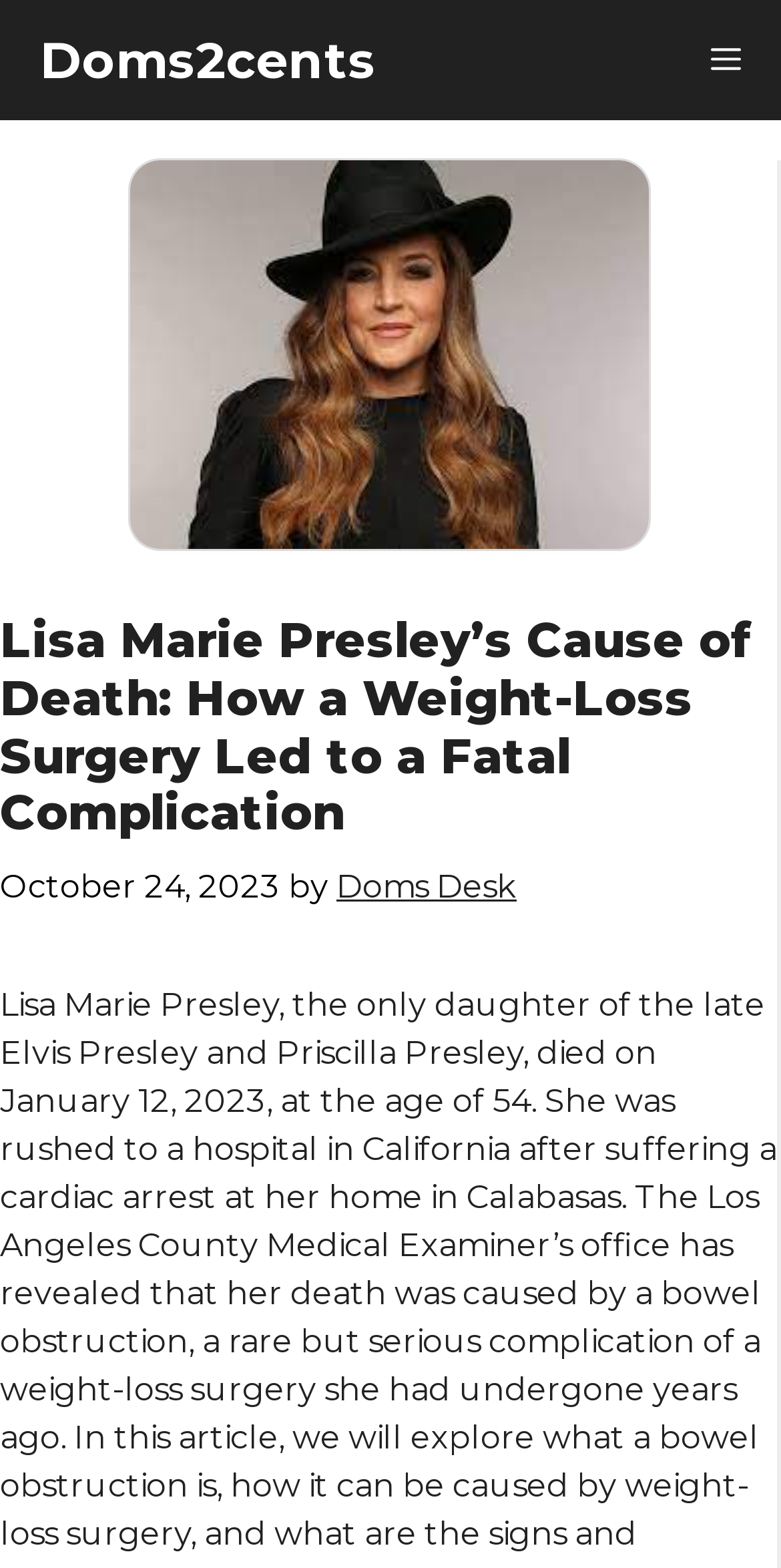What is the date of the article?
Please look at the screenshot and answer in one word or a short phrase.

October 24, 2023